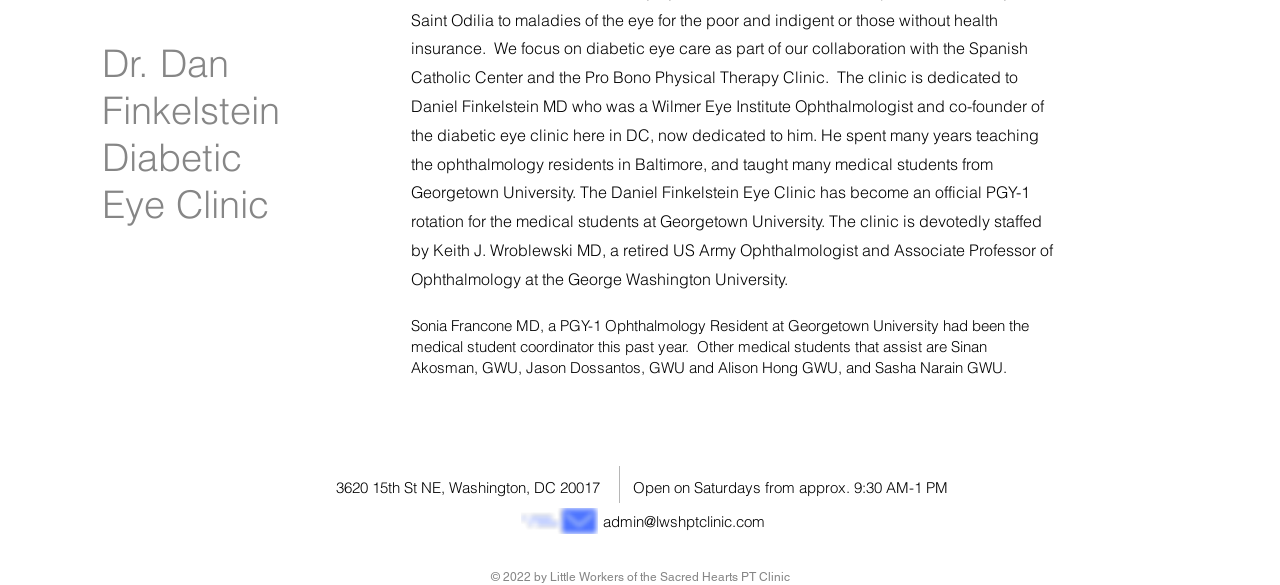What is the copyright year of the clinic's website?
Based on the image, provide your answer in one word or phrase.

2022